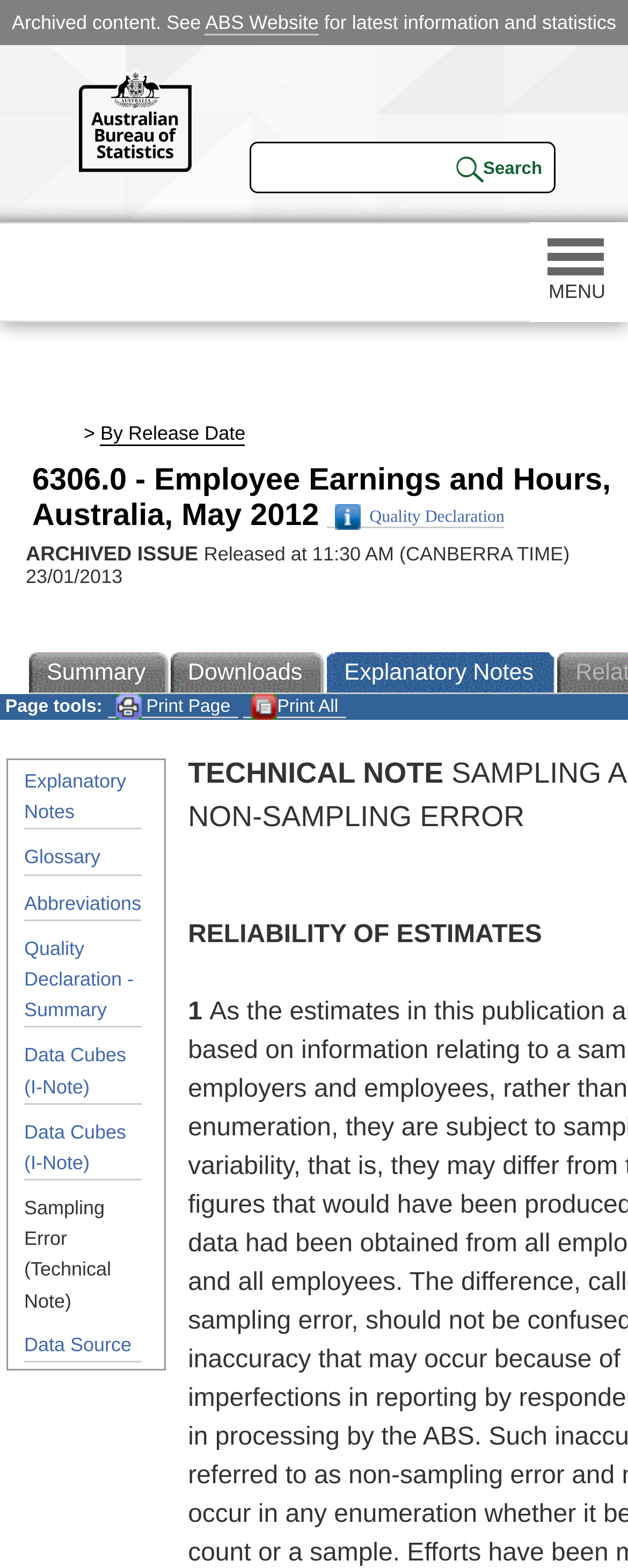Could you find the bounding box coordinates of the clickable area to complete this instruction: "View Quality Declaration"?

[0.522, 0.324, 0.803, 0.337]